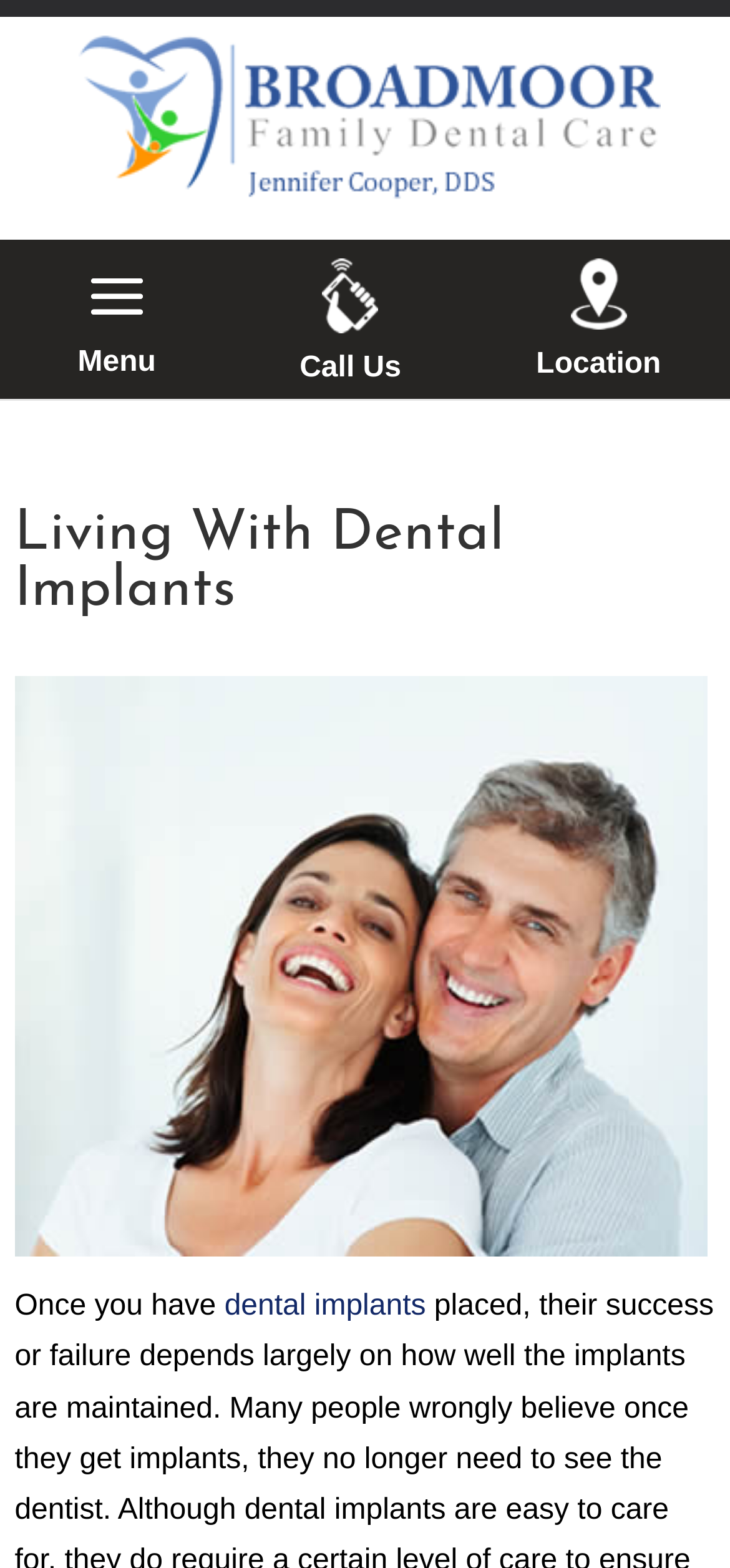Identify the main heading of the webpage and provide its text content.

Living With Dental Implants